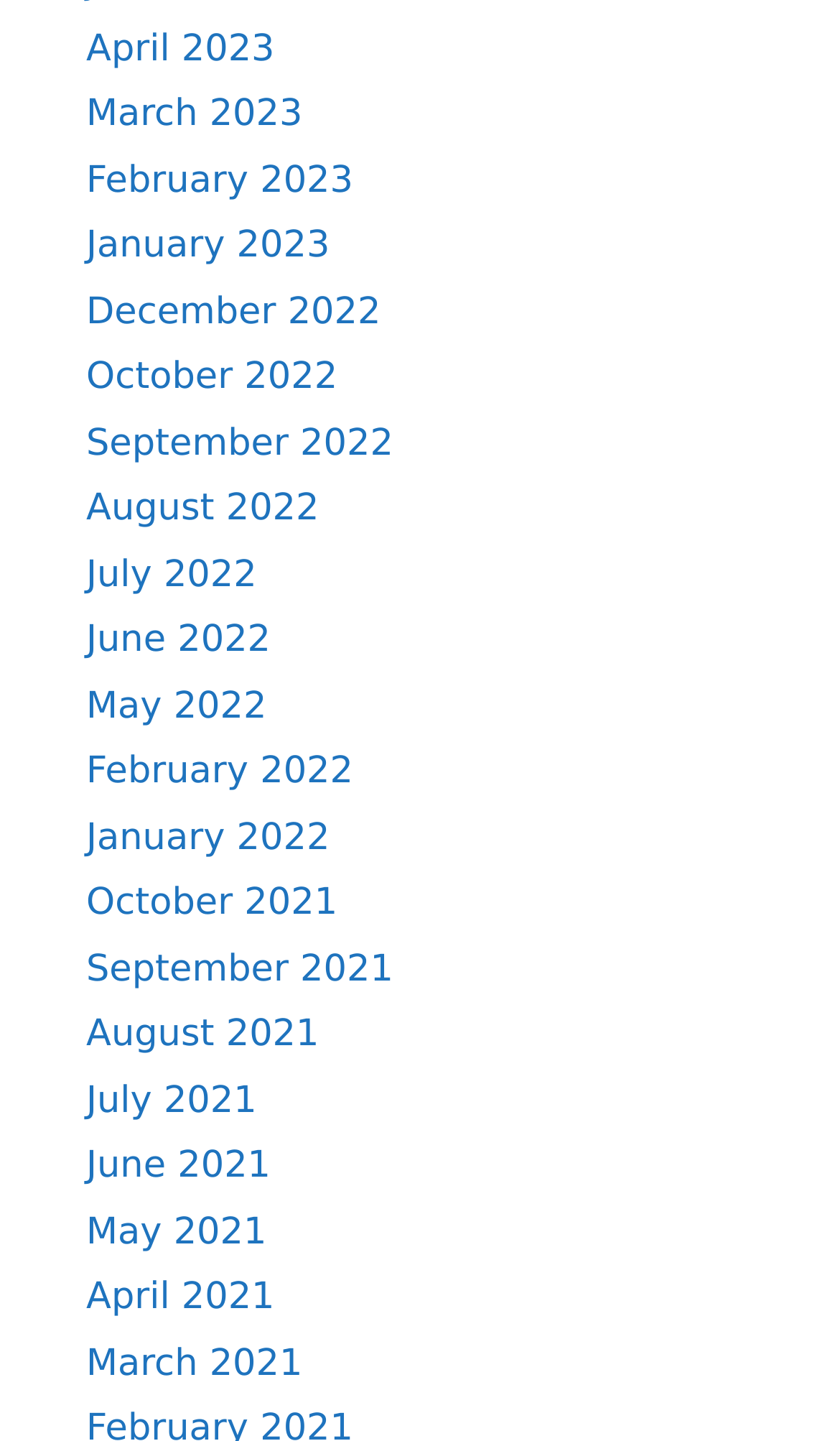Provide your answer to the question using just one word or phrase: What is the most recent month listed?

April 2023